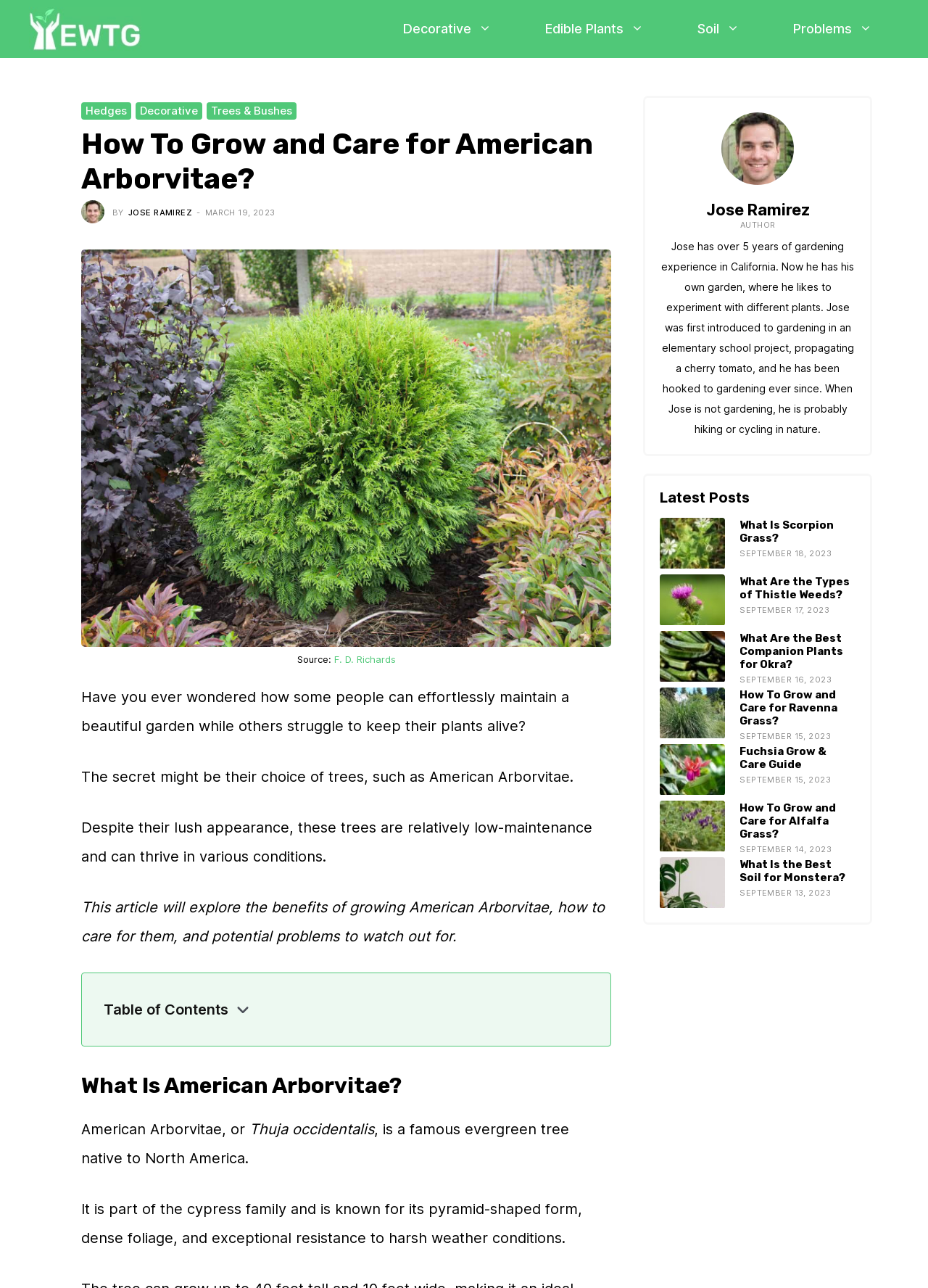Please identify the bounding box coordinates of the clickable area that will fulfill the following instruction: "Watch the video of Baxter". The coordinates should be in the format of four float numbers between 0 and 1, i.e., [left, top, right, bottom].

None